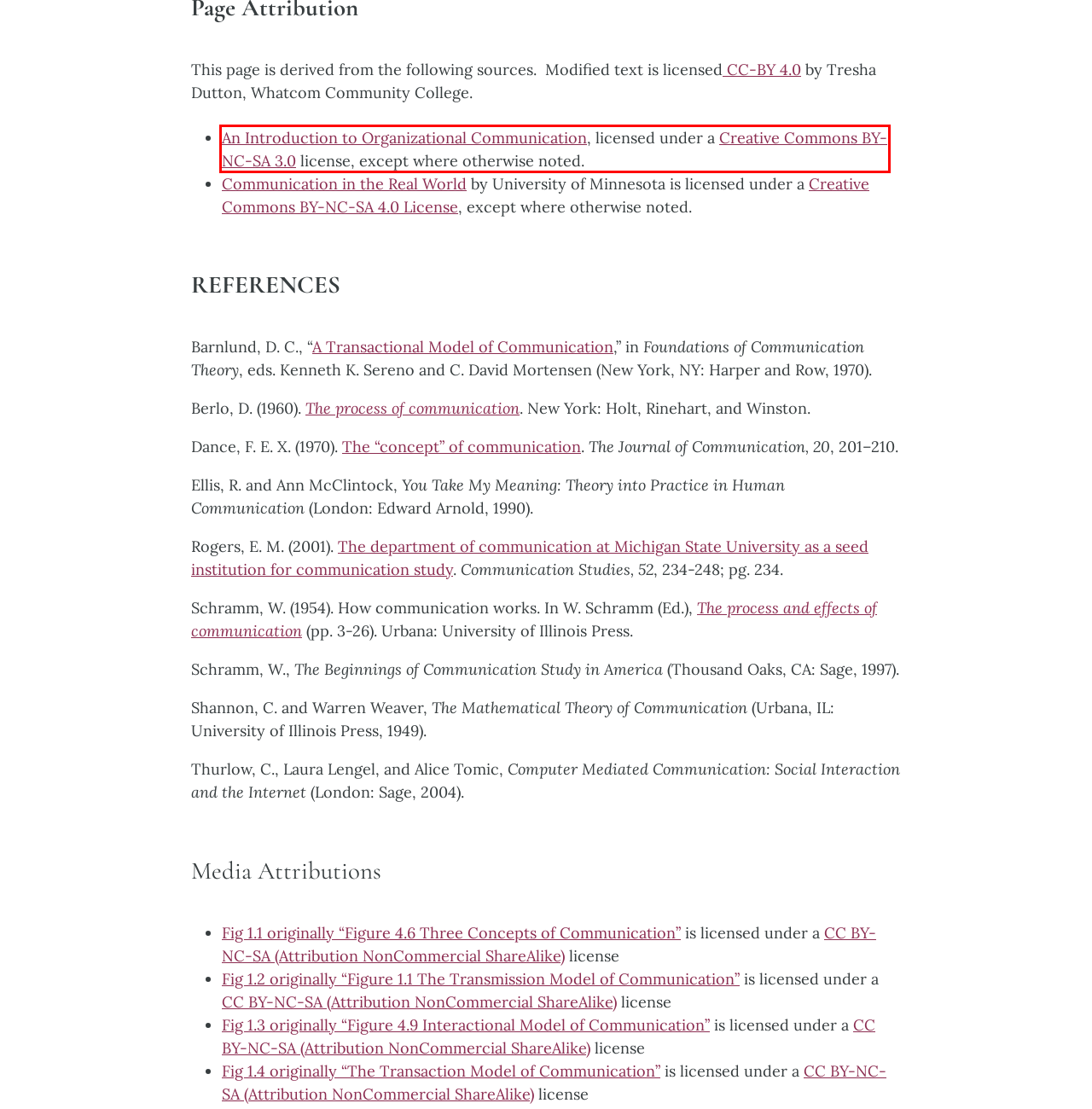Examine the screenshot of a webpage with a red bounding box around a specific UI element. Identify which webpage description best matches the new webpage that appears after clicking the element in the red bounding box. Here are the candidates:
A. An Introduction to Organizational Communication - Table of Contents
B. CC BY-NC-SA 4.0 Deed | Attribution-NonCommercial-ShareAlike 4.0 International
 | Creative Commons
C. CC BY-NC-SA 3.0 Deed | Attribution-NonCommercial-ShareAlike 3.0 Unported
 | Creative Commons
D. Communication in the Real World – Open Textbook
E. Rethinking Communication
F. 1.2 The Communication Process – Communication in the Real World
G. MyWCC Login - Library Resources
H. CC BY 4.0 Deed | Attribution 4.0 International
 | Creative Commons

C